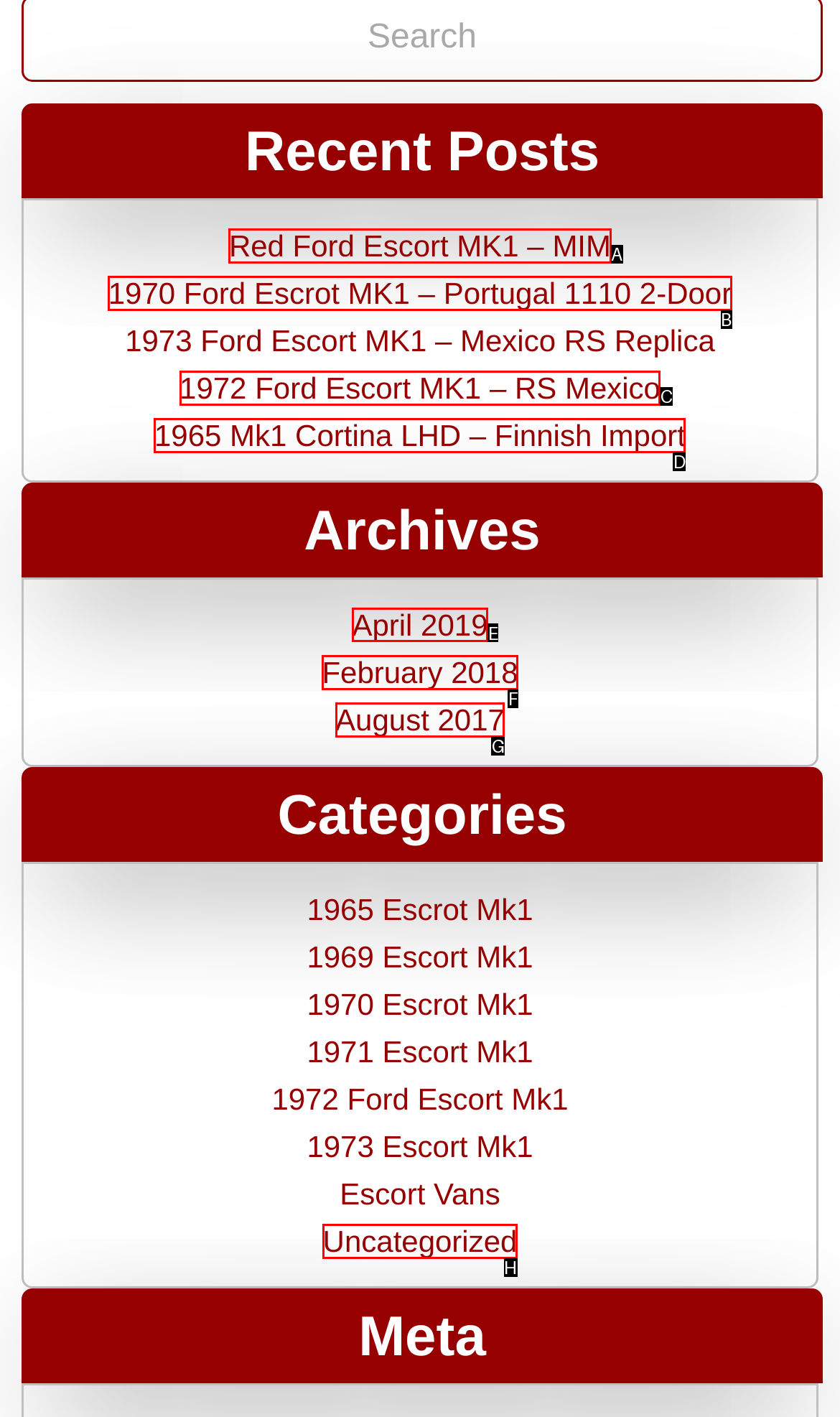Determine the letter of the UI element that will complete the task: Browse archives for April 2019
Reply with the corresponding letter.

E